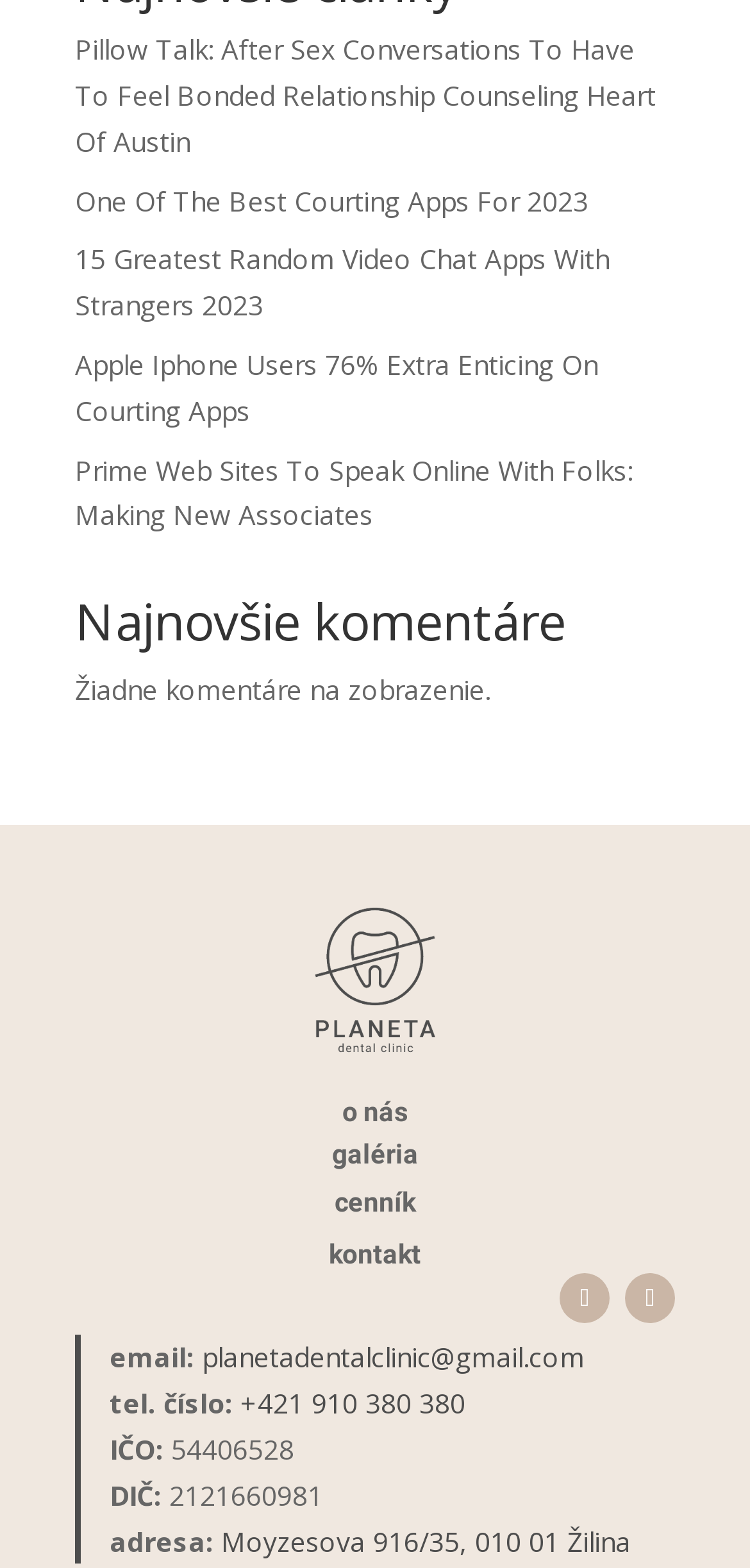Please determine the bounding box coordinates of the element to click in order to execute the following instruction: "Click on the Facebook icon". The coordinates should be four float numbers between 0 and 1, specified as [left, top, right, bottom].

[0.746, 0.812, 0.813, 0.843]